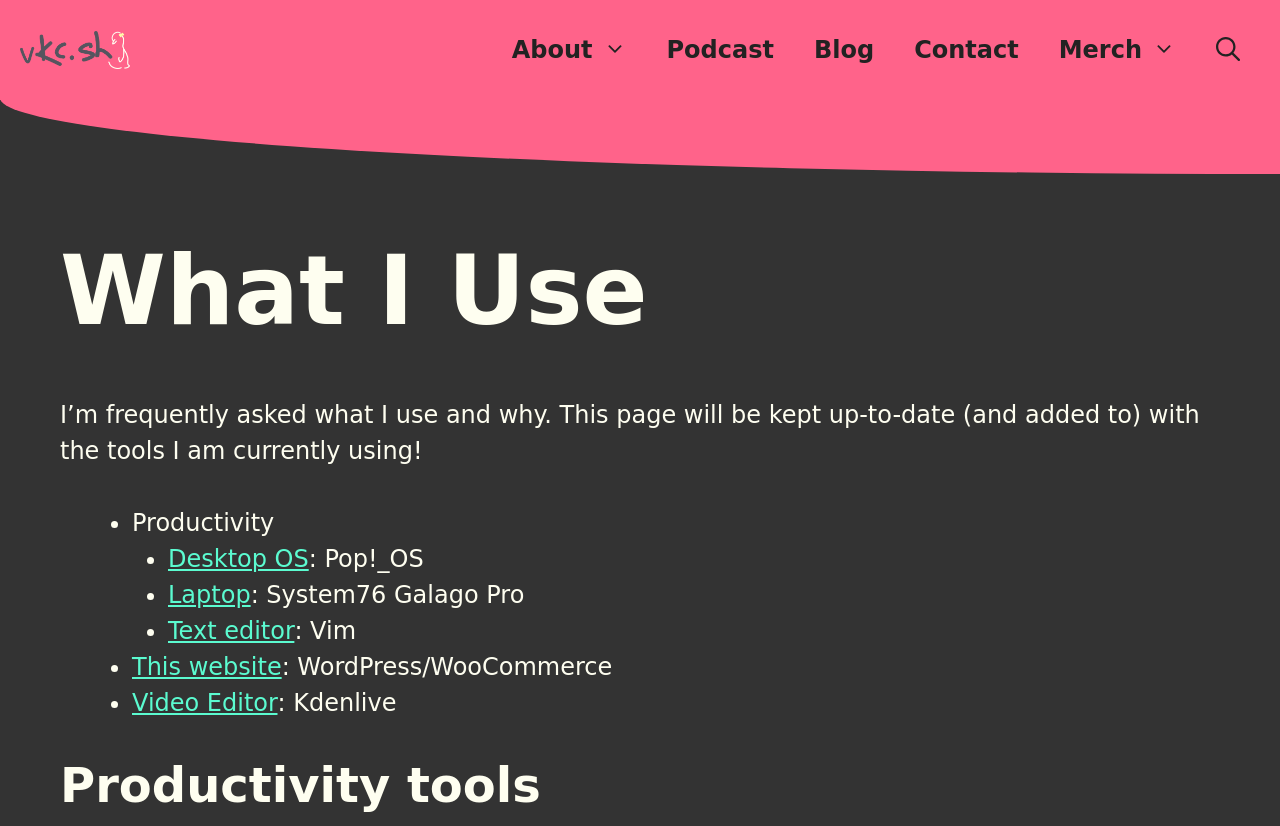What is the primary purpose of this webpage?
Answer the question with detailed information derived from the image.

I inferred this by looking at the overall structure and content of the webpage. The page has a heading 'What I Use' and a list of tools organized by category, which suggests that the primary purpose of the page is to list the tools that Veronica uses.